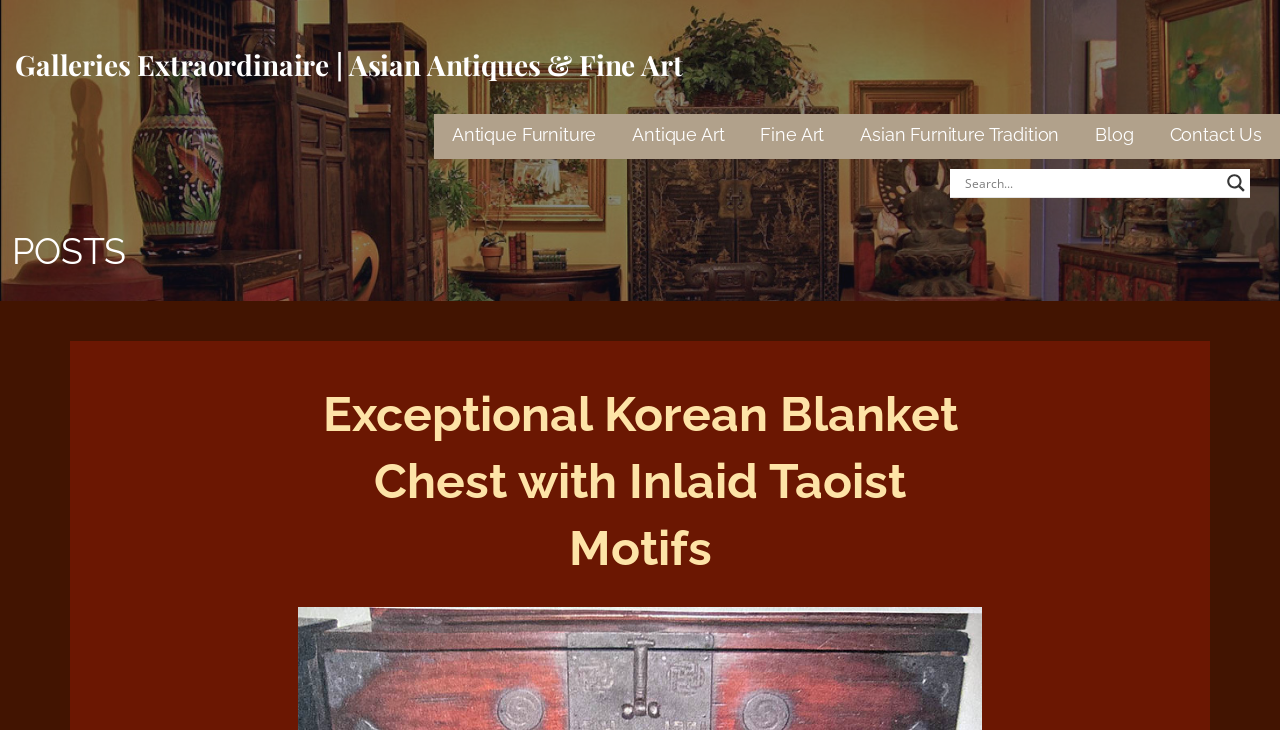Provide the bounding box coordinates of the section that needs to be clicked to accomplish the following instruction: "View antique furniture."

[0.353, 0.156, 0.466, 0.218]